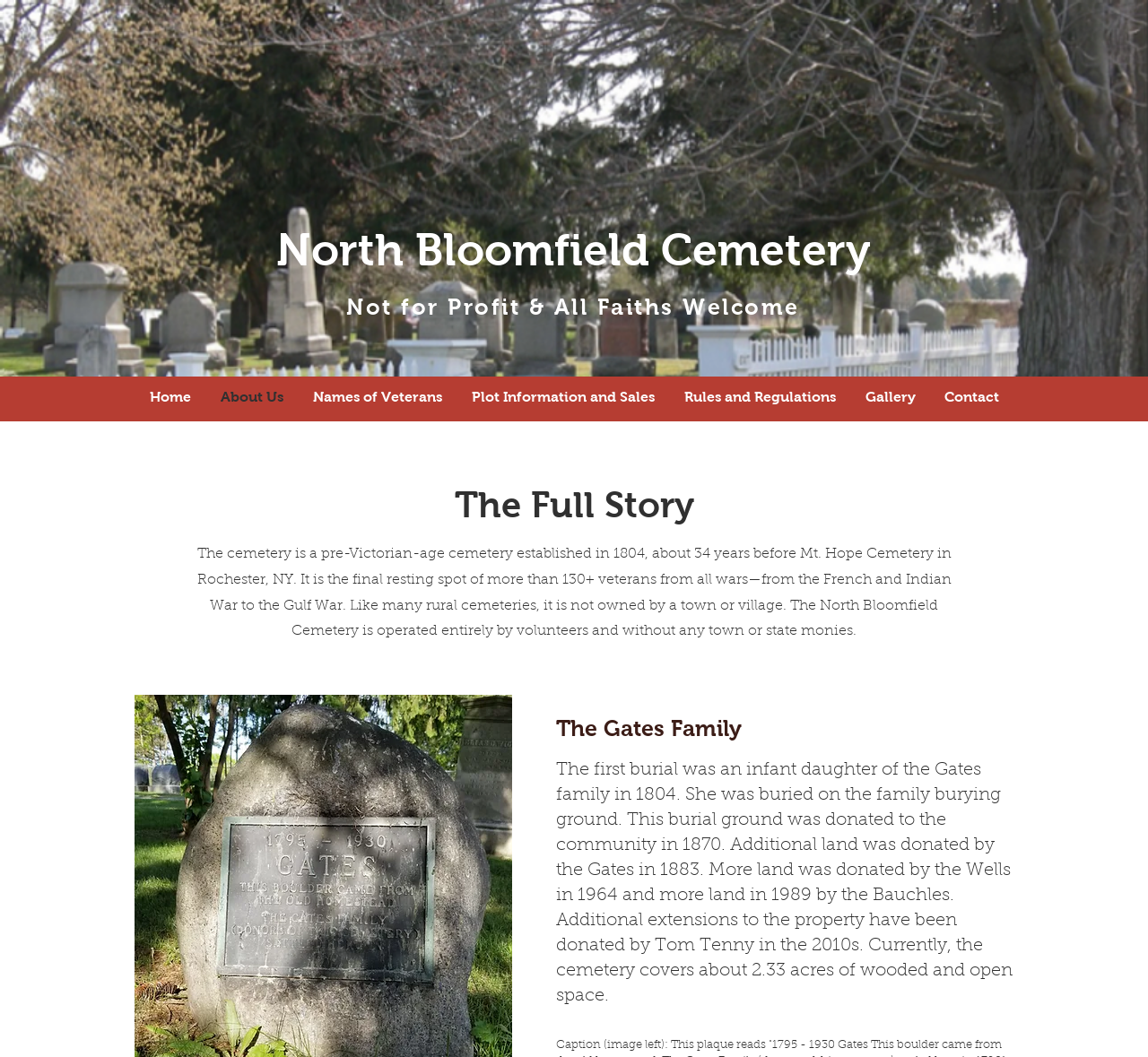Determine the bounding box for the UI element described here: "Tour Ethiopia".

None